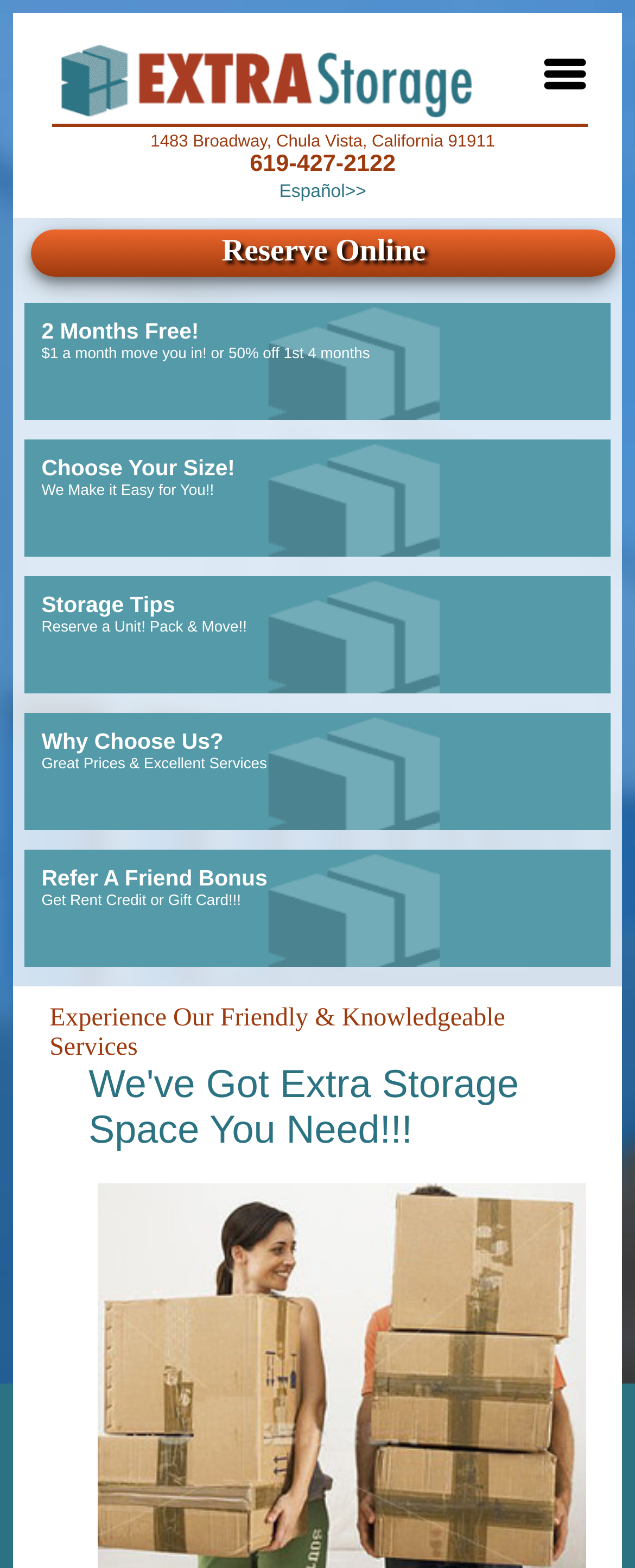Please determine the bounding box coordinates of the element's region to click for the following instruction: "Call the phone number".

[0.09, 0.096, 0.927, 0.113]